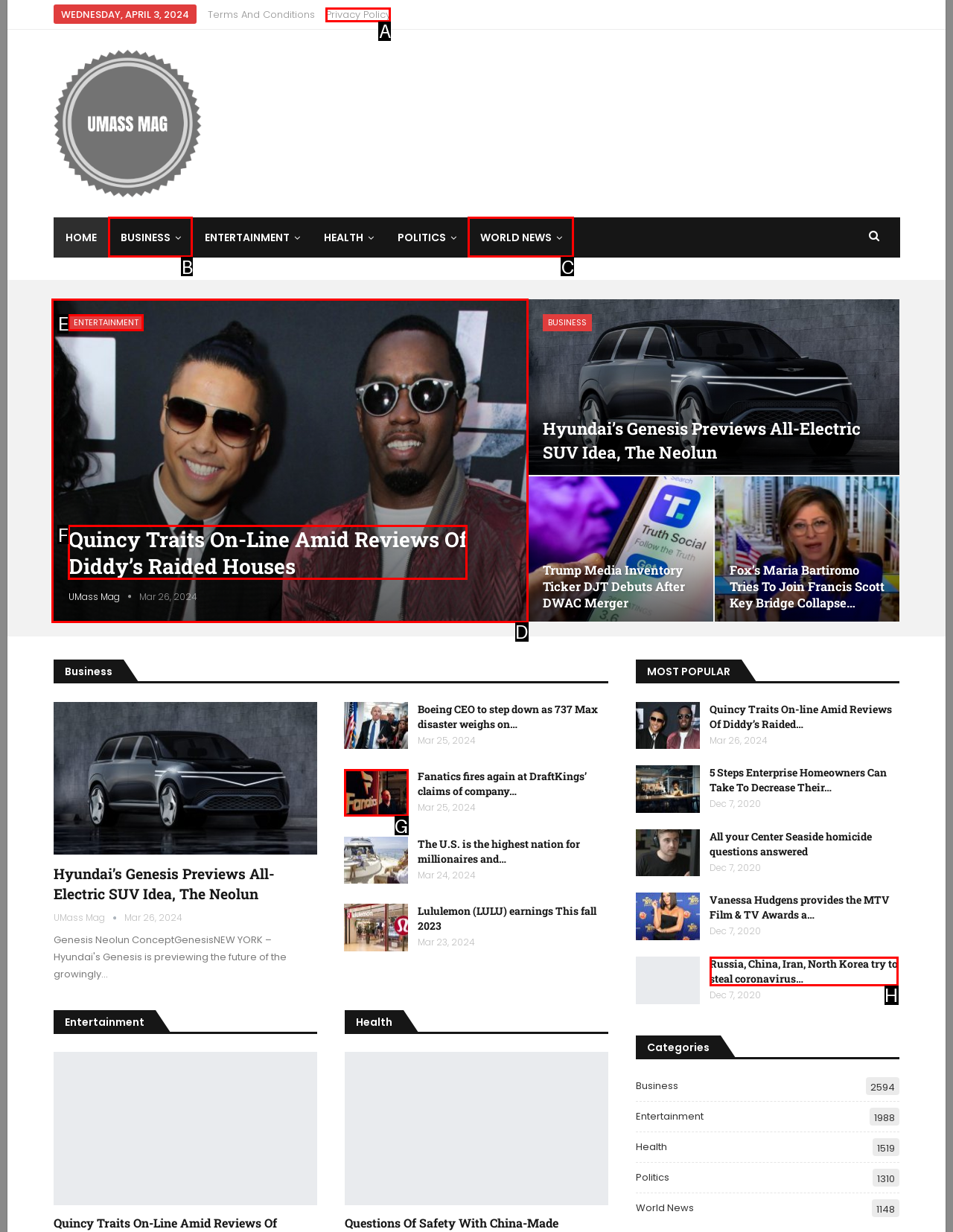Decide which UI element to click to accomplish the task: View the 'BUSINESS' section
Respond with the corresponding option letter.

B